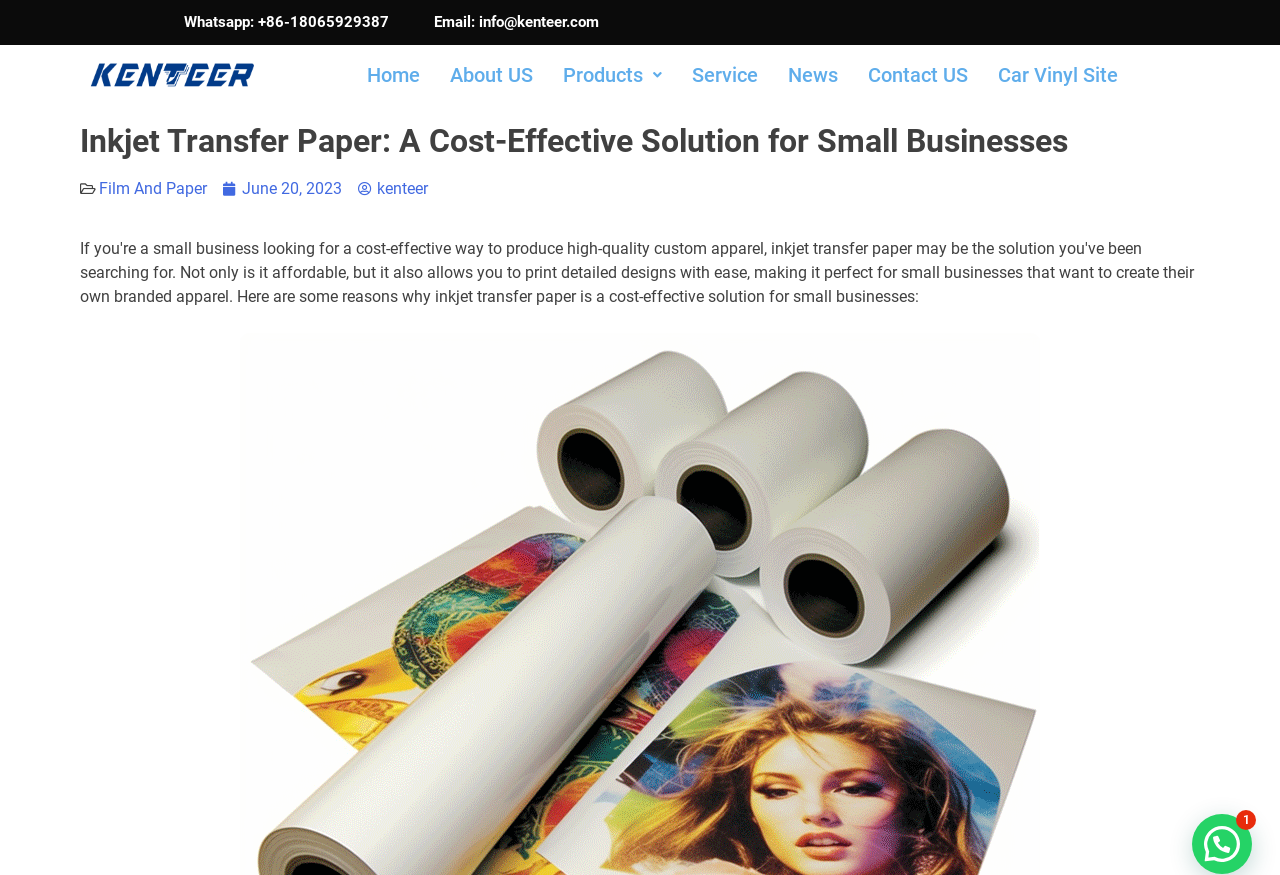Please examine the image and provide a detailed answer to the question: How many navigation links are there at the top of the page?

I counted the number of link elements at the top of the page and found 7 navigation links: Home, About US, Products, Service, News, Contact US, and Car Vinyl Site.